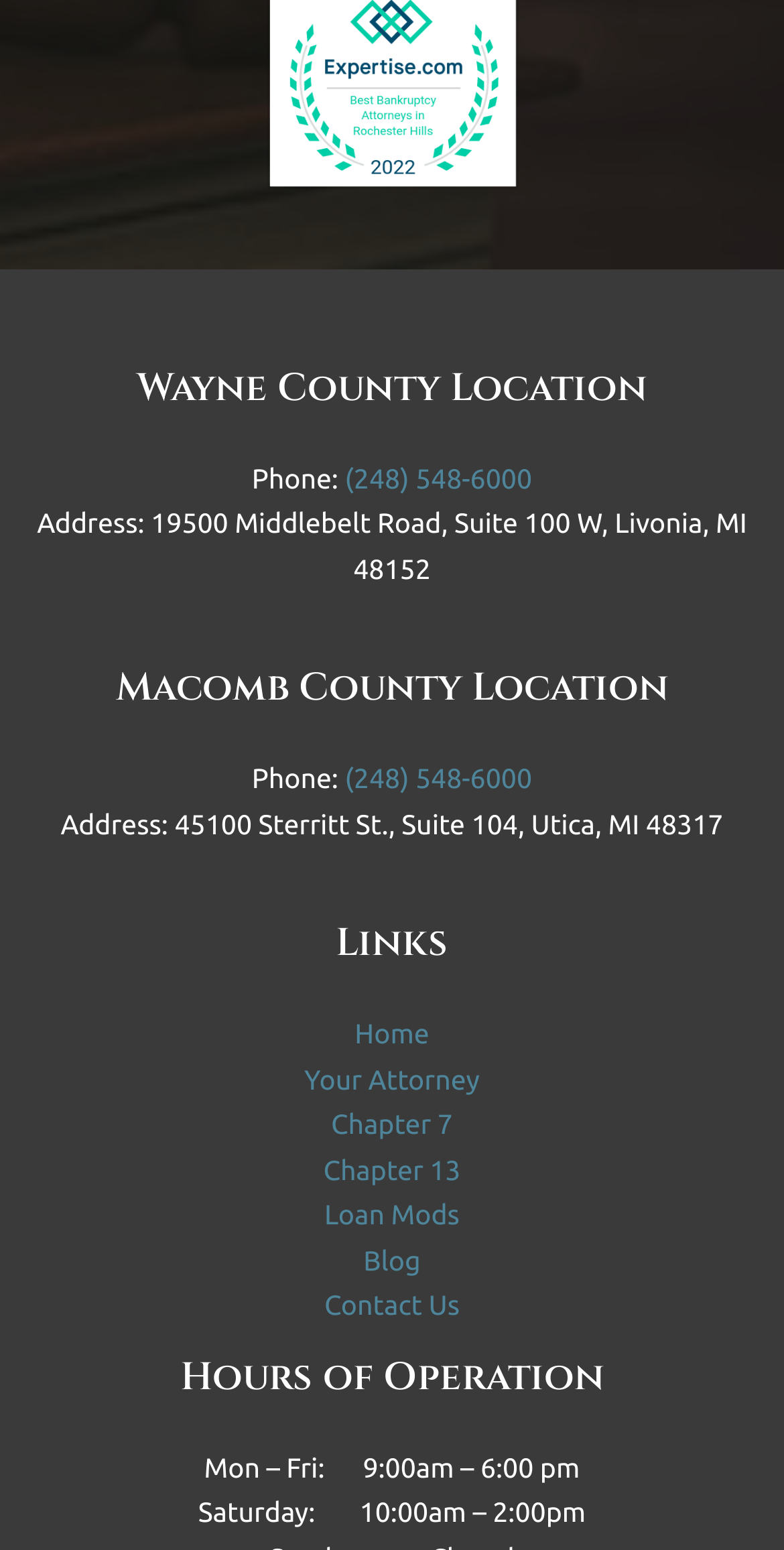Please determine the bounding box coordinates of the element to click on in order to accomplish the following task: "Visit the 'Home' page". Ensure the coordinates are four float numbers ranging from 0 to 1, i.e., [left, top, right, bottom].

[0.452, 0.656, 0.548, 0.677]